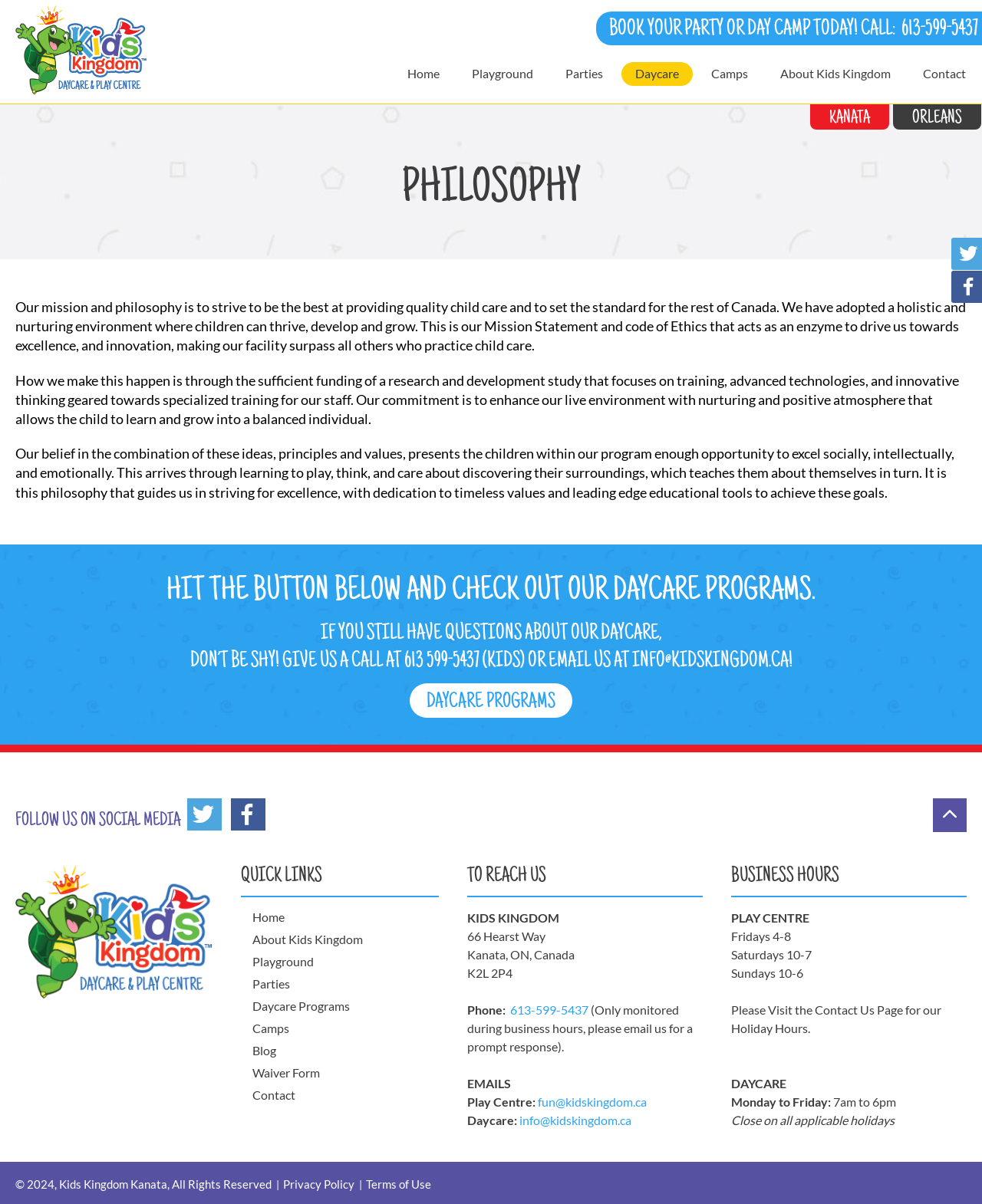Pinpoint the bounding box coordinates of the area that must be clicked to complete this instruction: "Call the phone number 613-599-5437".

[0.918, 0.015, 0.996, 0.034]